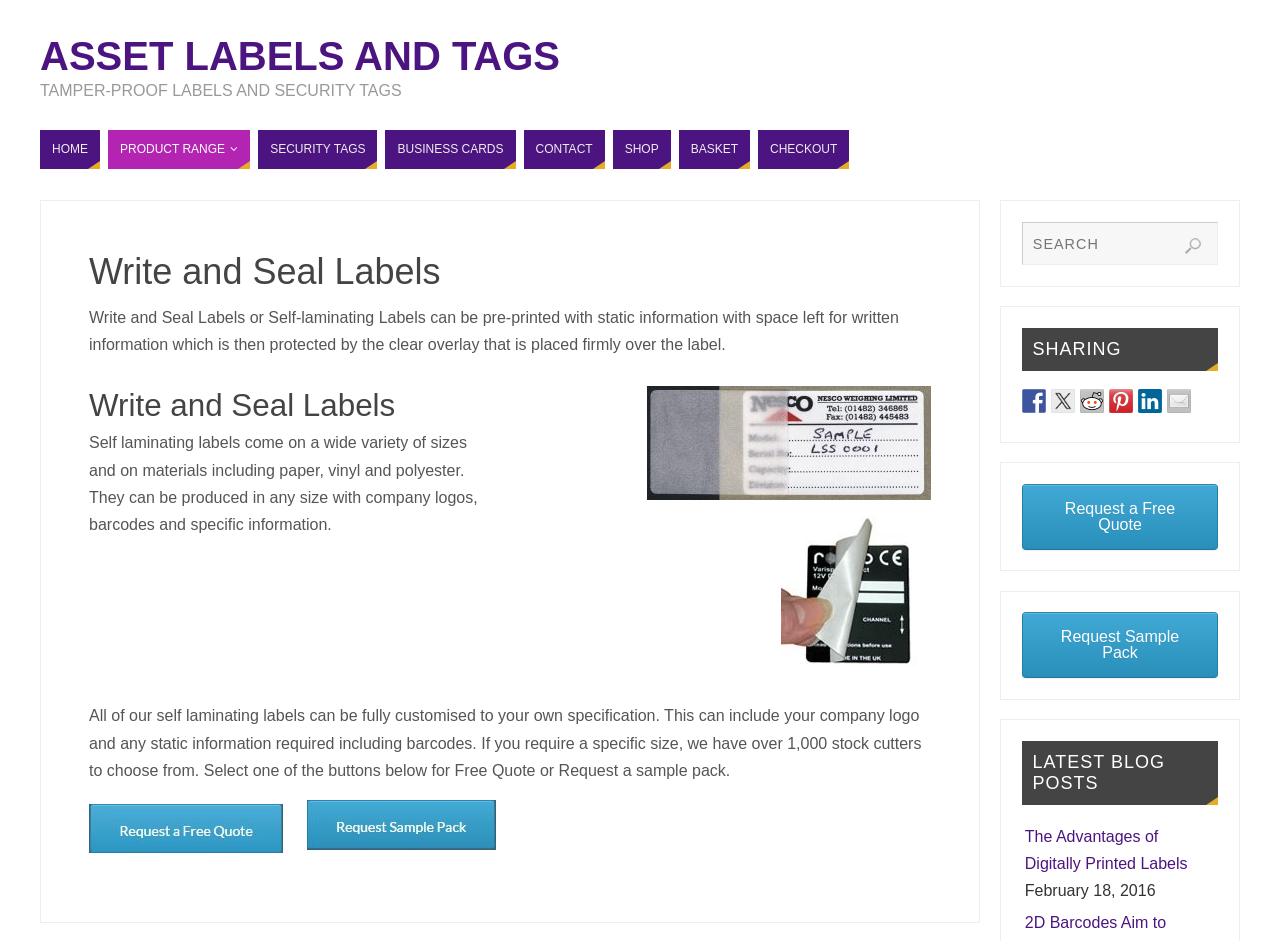Please determine the bounding box coordinates of the section I need to click to accomplish this instruction: "Request a sample pack".

[0.24, 0.888, 0.388, 0.906]